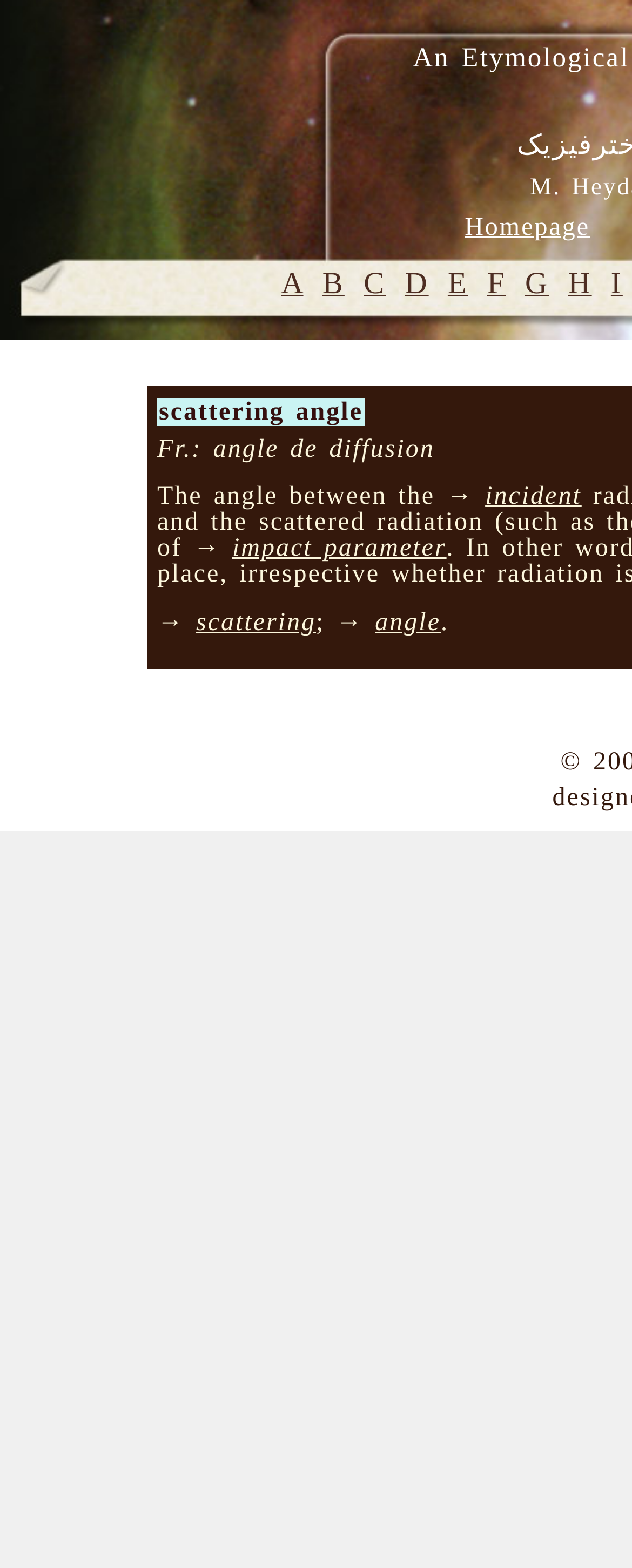Please find the bounding box coordinates for the clickable element needed to perform this instruction: "learn about incident".

[0.768, 0.308, 0.92, 0.326]